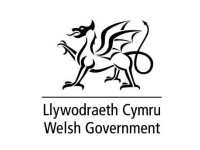Use one word or a short phrase to answer the question provided: 
What is the language of the inscription below the dragon?

Welsh